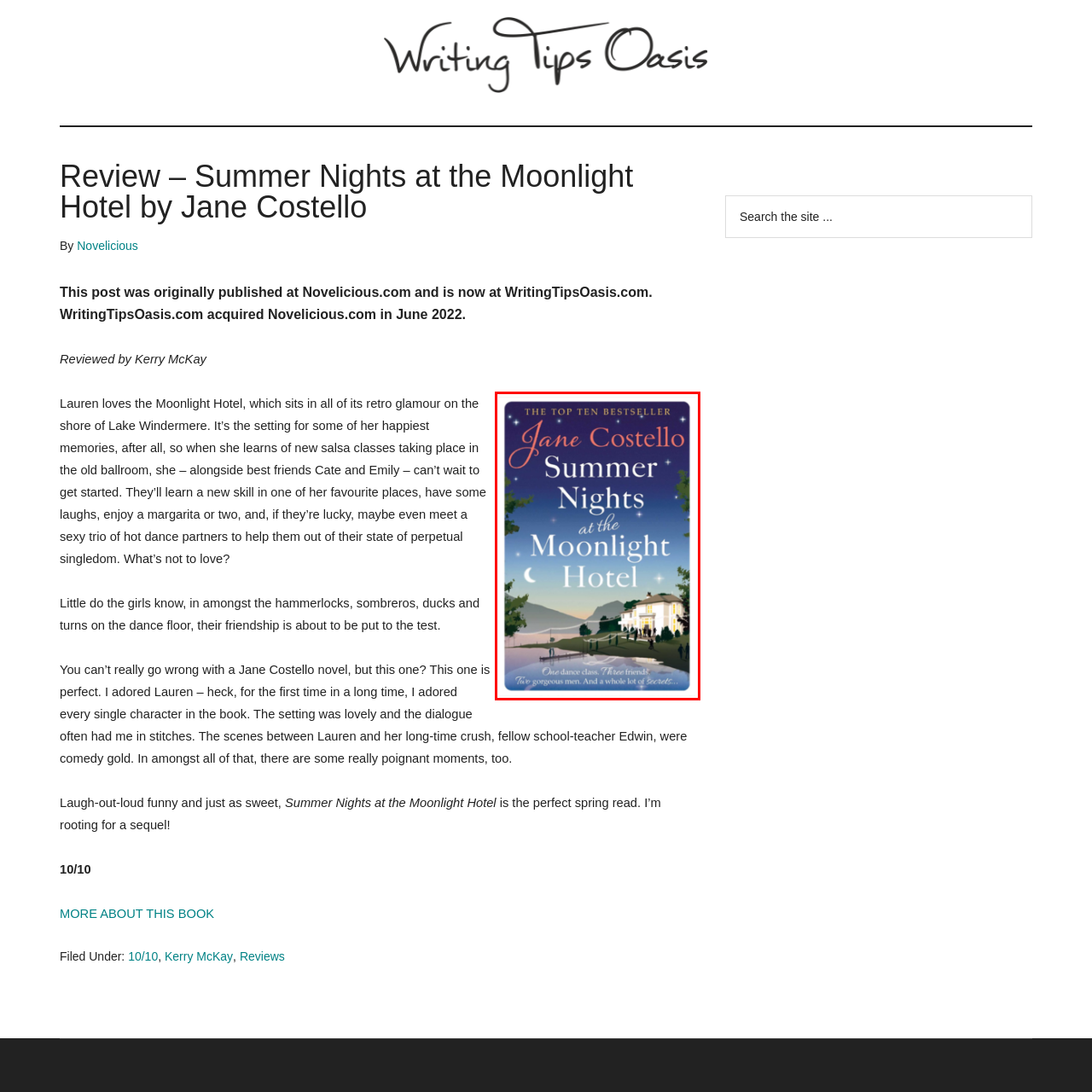Focus your attention on the image enclosed by the red boundary and provide a thorough answer to the question that follows, based on the image details: How many friends are involved in the story?

The tagline at the bottom highlights the central themes of the story, which includes 'Three friends', along with 'One dance class', 'Two gorgeous men', and 'a whole lot of secrets'.